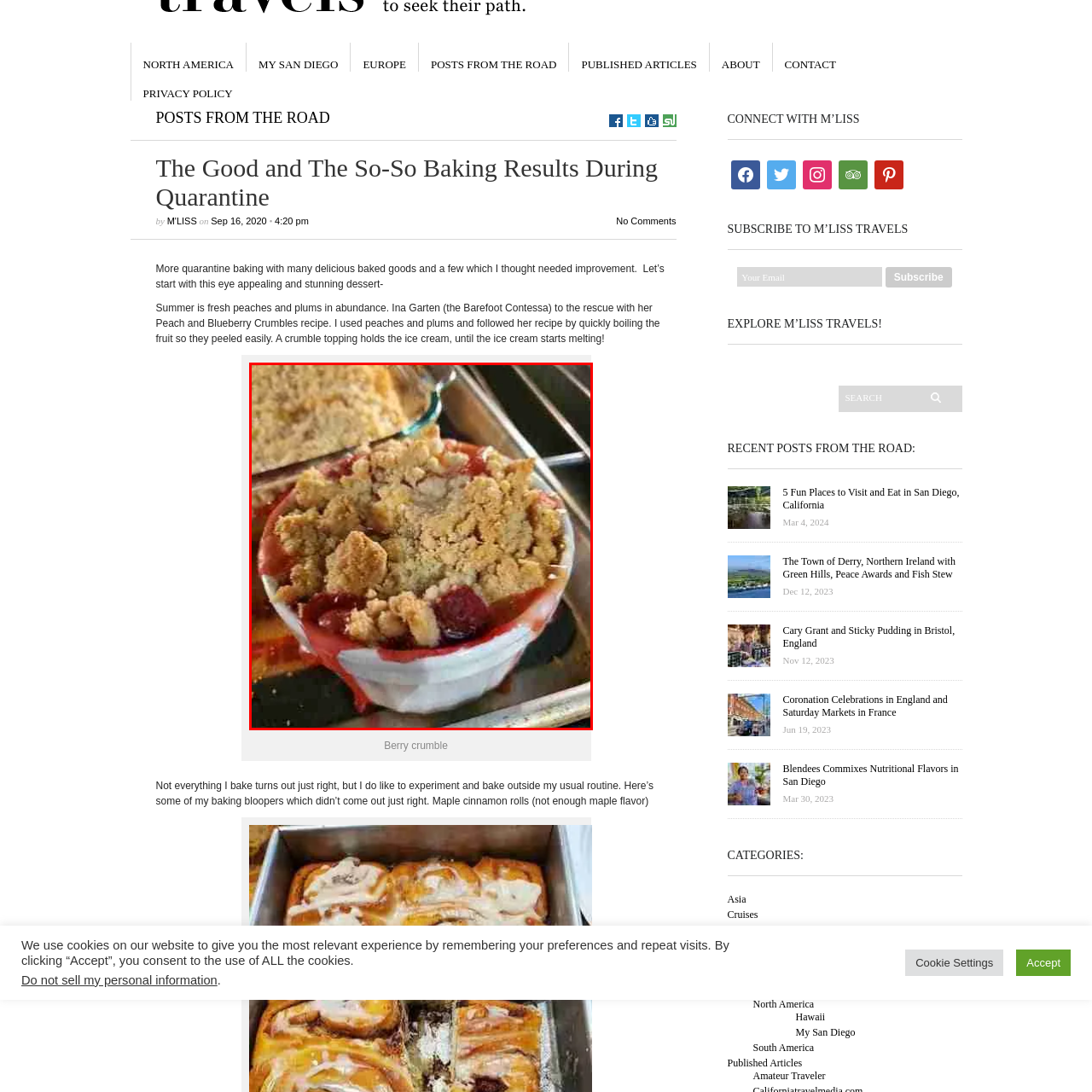Examine the content inside the red bounding box and offer a comprehensive answer to the following question using the details from the image: What is the color of the ceramic dish?

The dish is placed on a baking tray, and the rich, fruity filling has overflowed just a bit, creating a delightful visual contrast against the white ceramic.